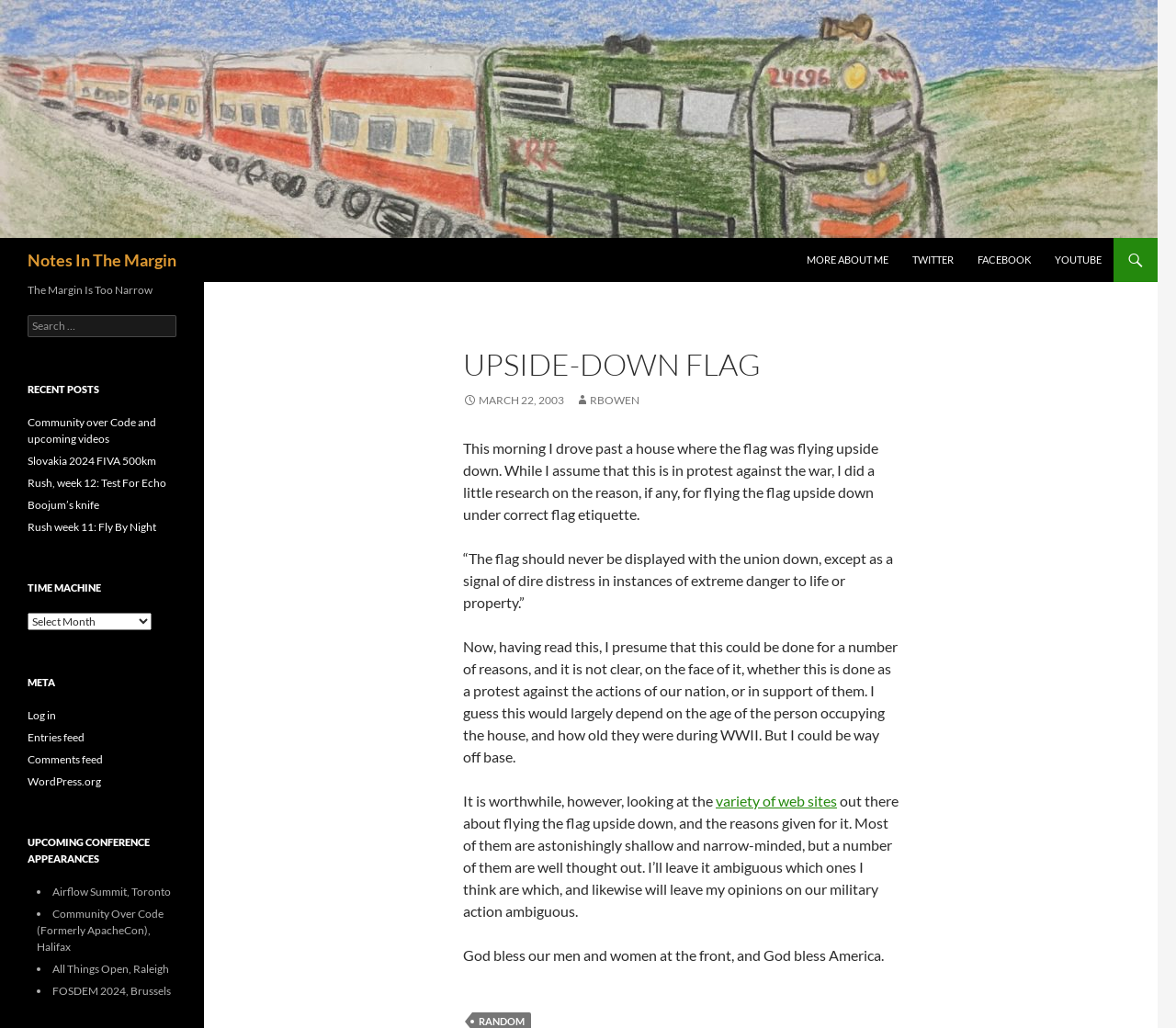Indicate the bounding box coordinates of the element that needs to be clicked to satisfy the following instruction: "Search for something". The coordinates should be four float numbers between 0 and 1, i.e., [left, top, right, bottom].

[0.023, 0.307, 0.15, 0.328]